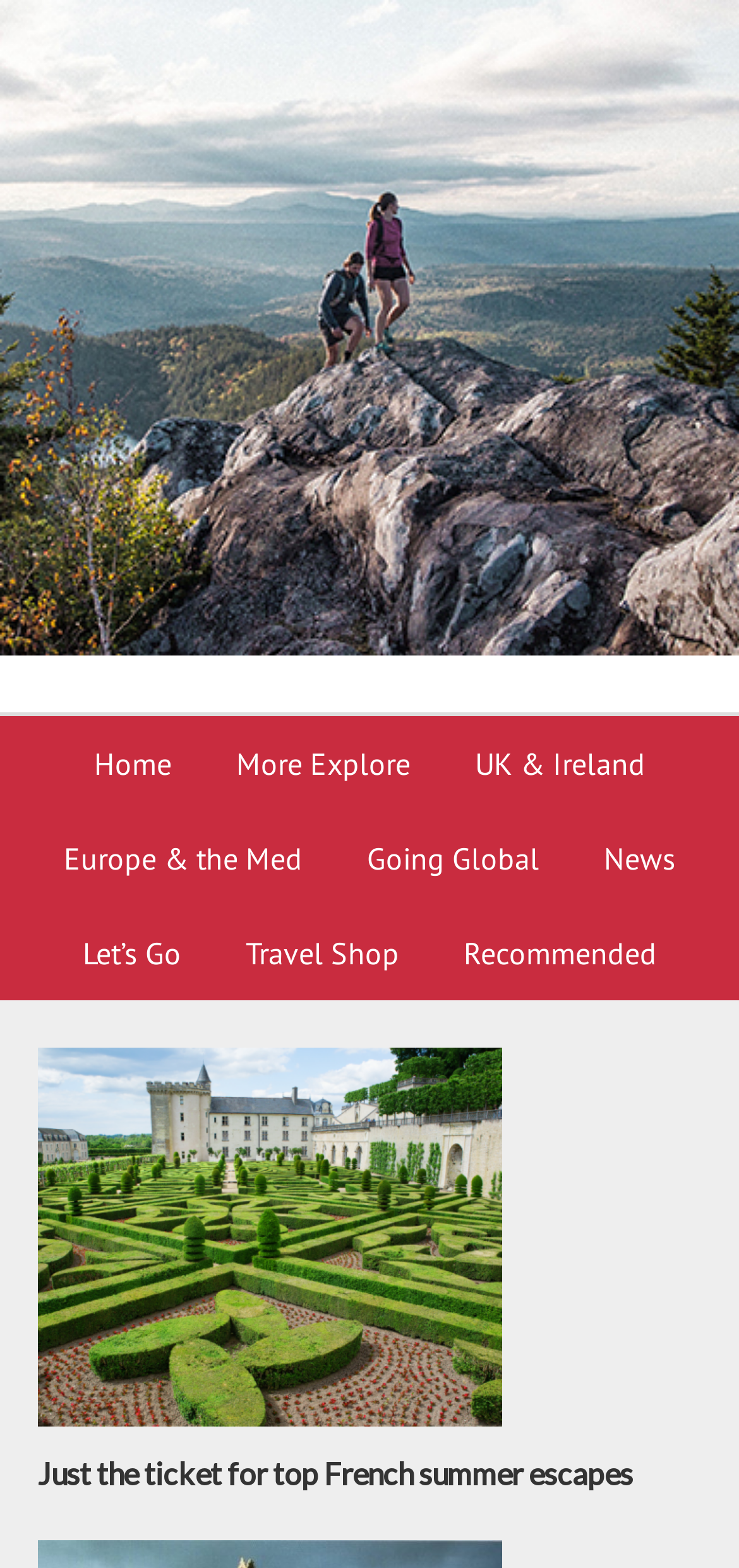Identify and provide the main heading of the webpage.

Landmark Ramses II exhibition